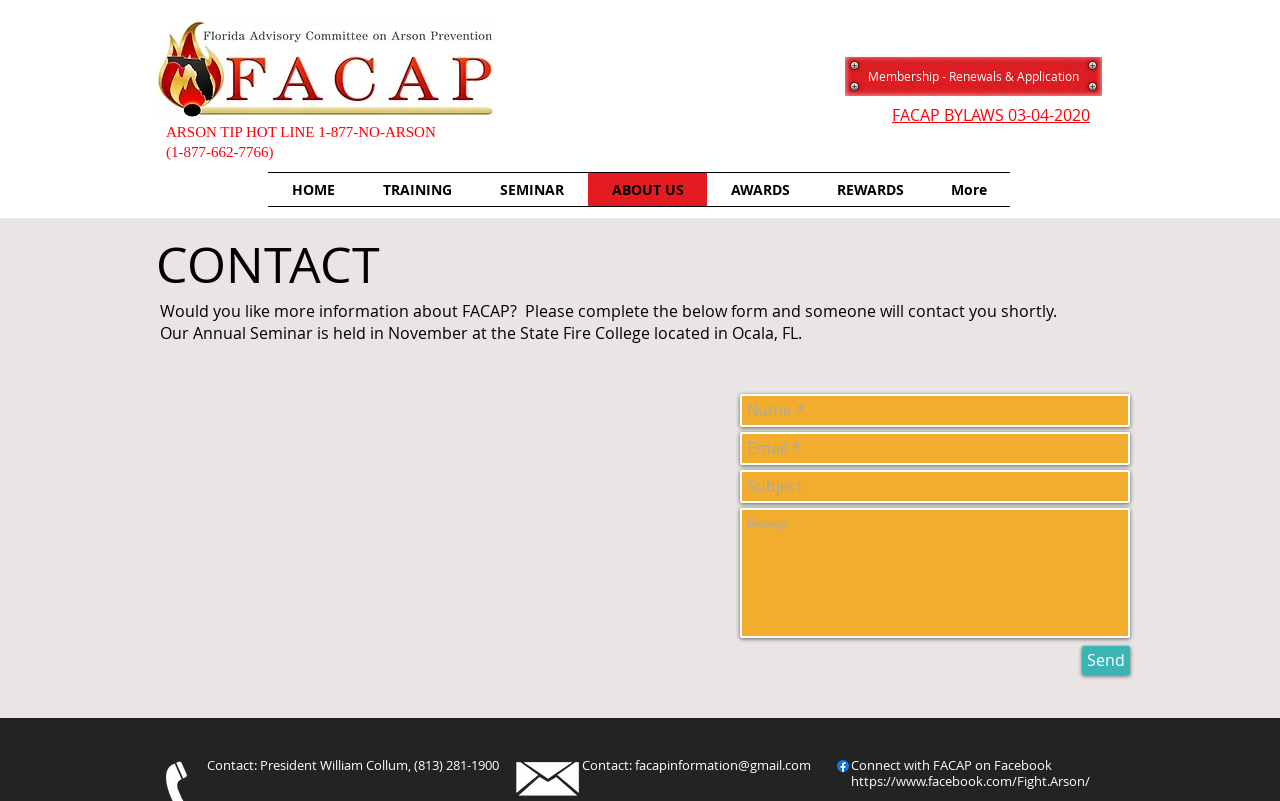Please identify the bounding box coordinates for the region that you need to click to follow this instruction: "Click the 'Send' button".

[0.845, 0.806, 0.883, 0.843]